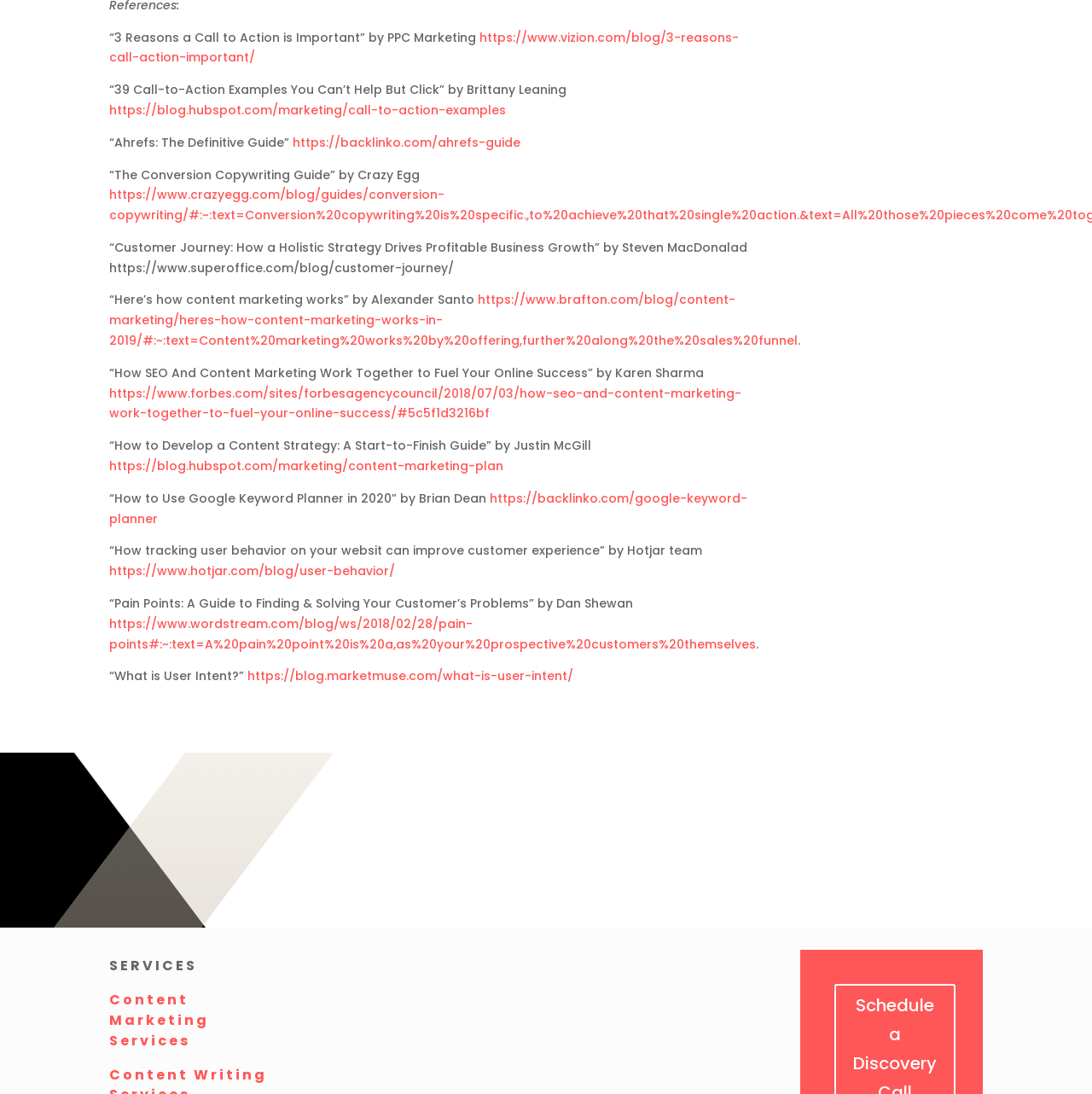Please locate the clickable area by providing the bounding box coordinates to follow this instruction: "Read about the 11 most romantic hotels in NYC".

None